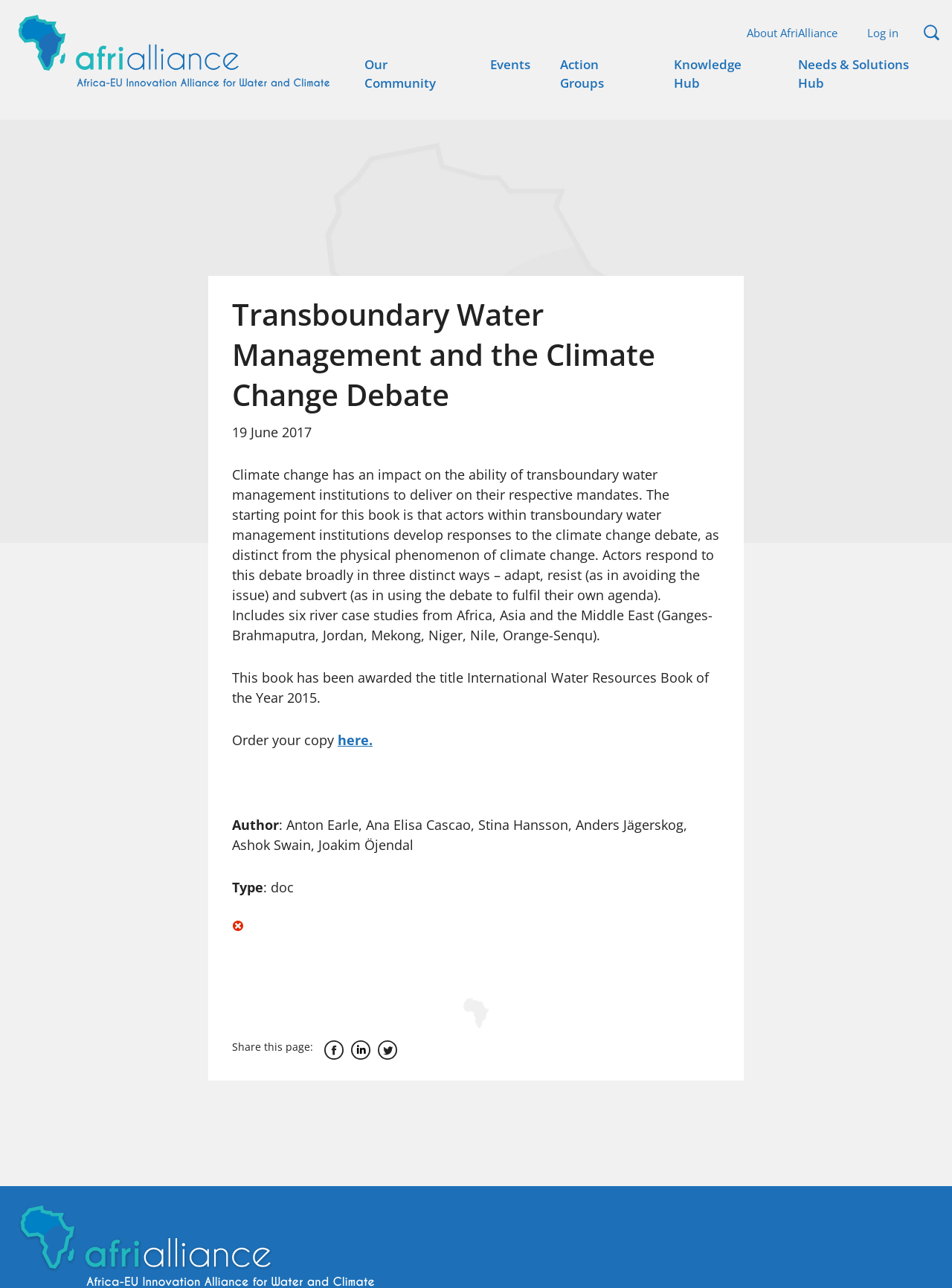Identify the bounding box coordinates necessary to click and complete the given instruction: "View the Knowledge Hub".

[0.692, 0.042, 0.823, 0.073]